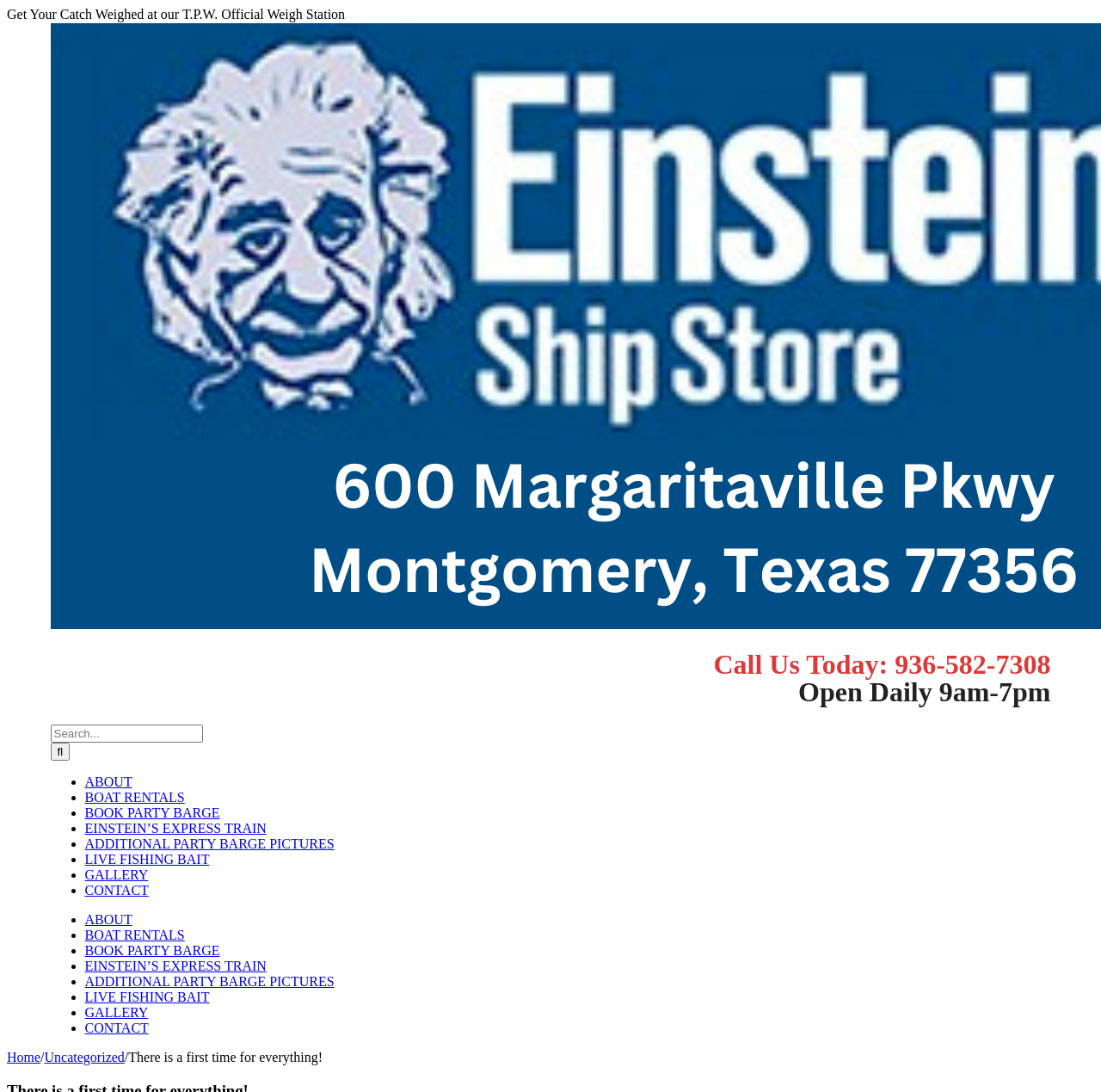How many menu items are in the main menu?
Using the information from the image, give a concise answer in one word or a short phrase.

10